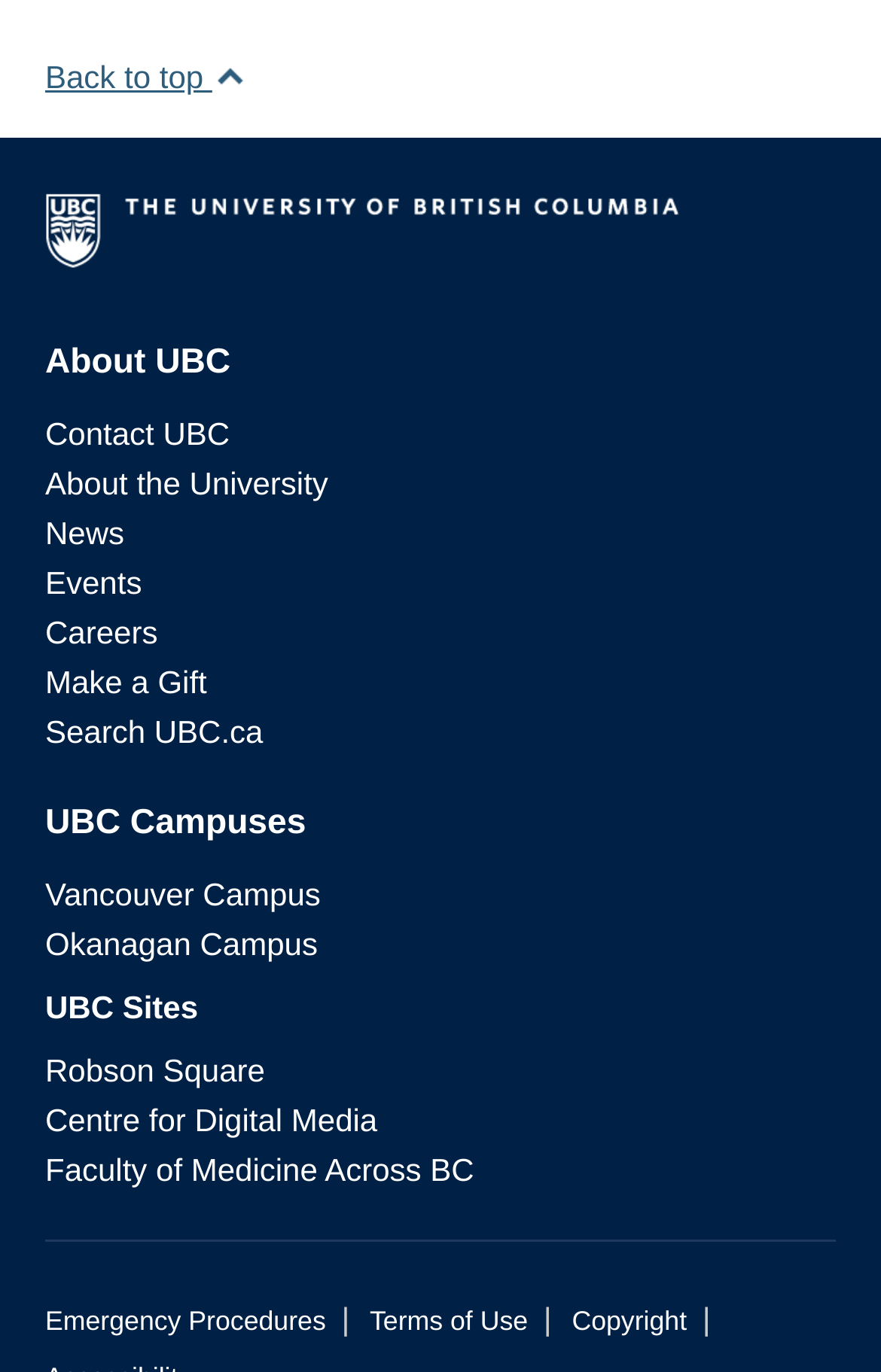How many campuses does UBC have?
Please provide a single word or phrase as your answer based on the image.

2